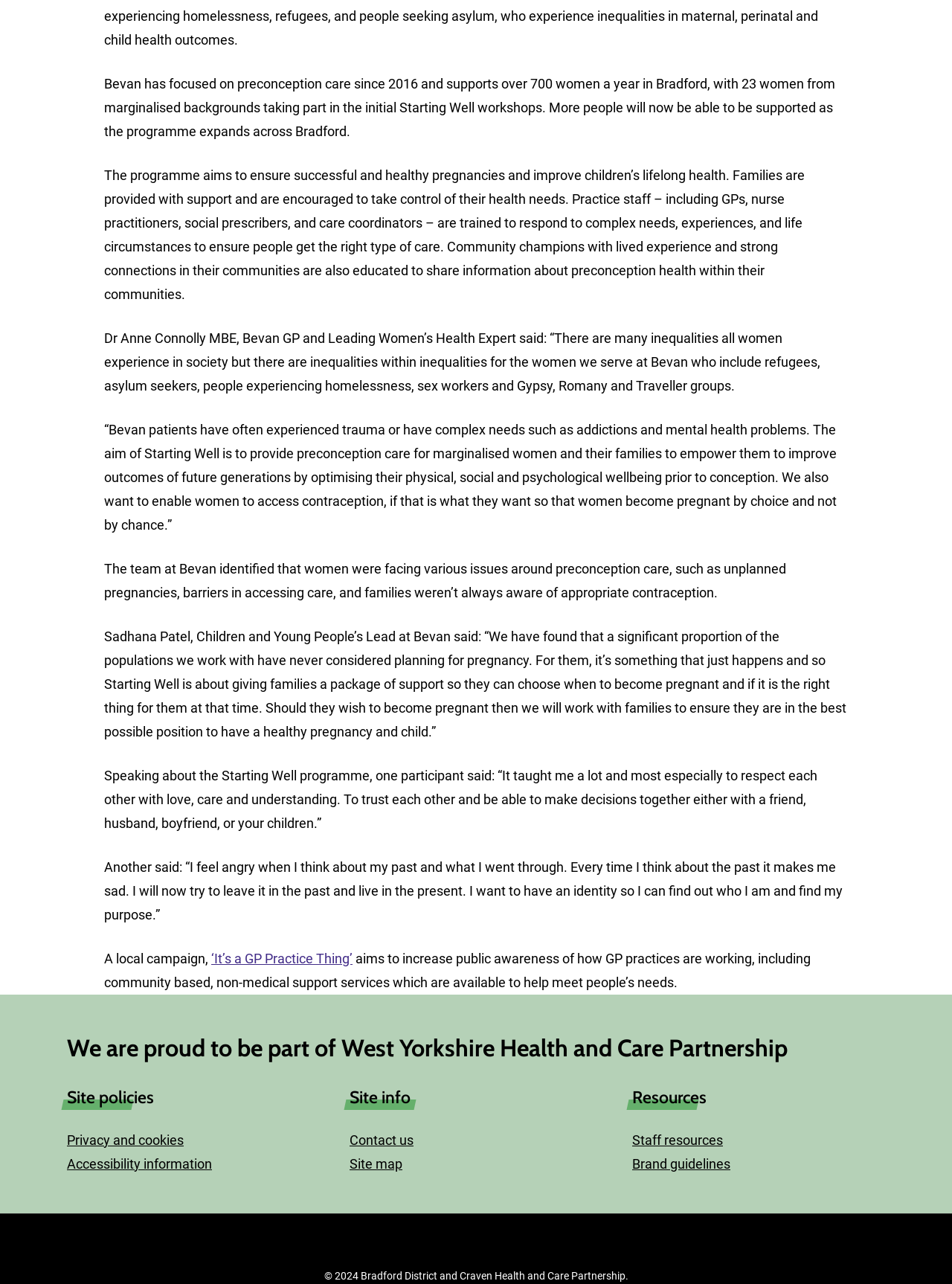Identify the bounding box coordinates of the region that needs to be clicked to carry out this instruction: "Read 'Site policies'". Provide these coordinates as four float numbers ranging from 0 to 1, i.e., [left, top, right, bottom].

[0.07, 0.846, 0.336, 0.874]